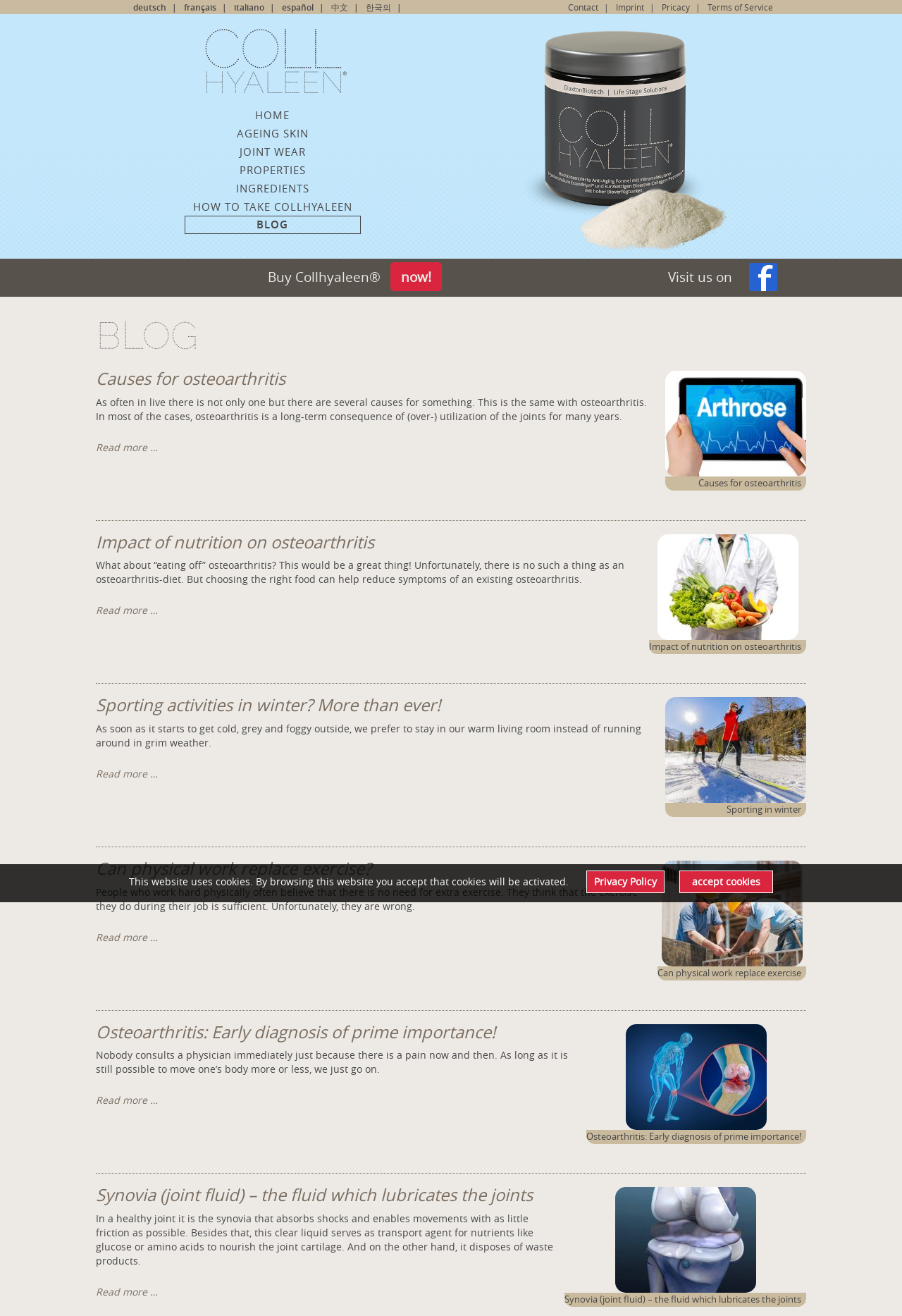Provide a short answer to the following question with just one word or phrase: How many articles are featured on this webpage?

At least 5